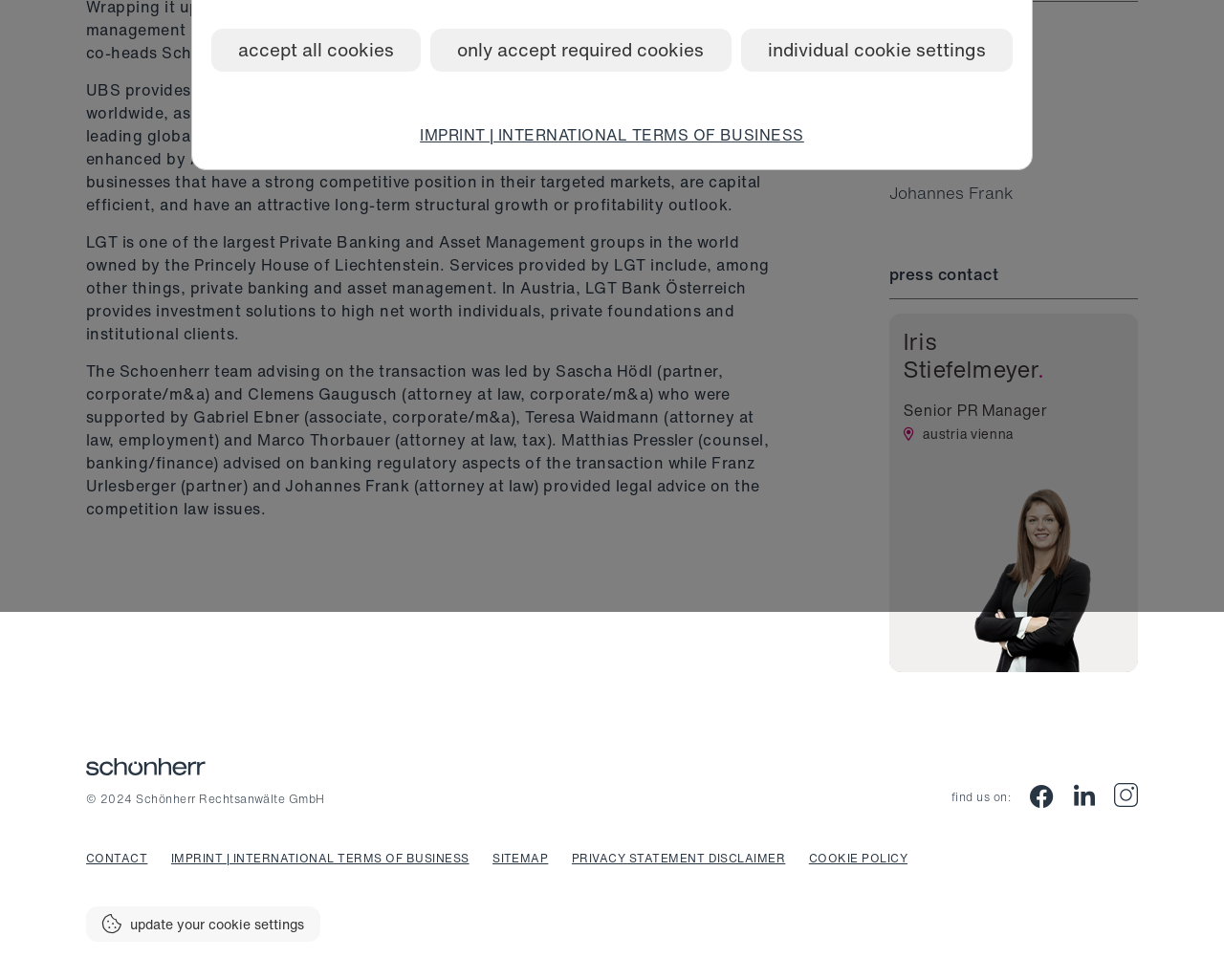Please determine the bounding box coordinates, formatted as (top-left x, top-left y, bottom-right x, bottom-right y), with all values as floating point numbers between 0 and 1. Identify the bounding box of the region described as: CONTACT

[0.07, 0.867, 0.121, 0.884]